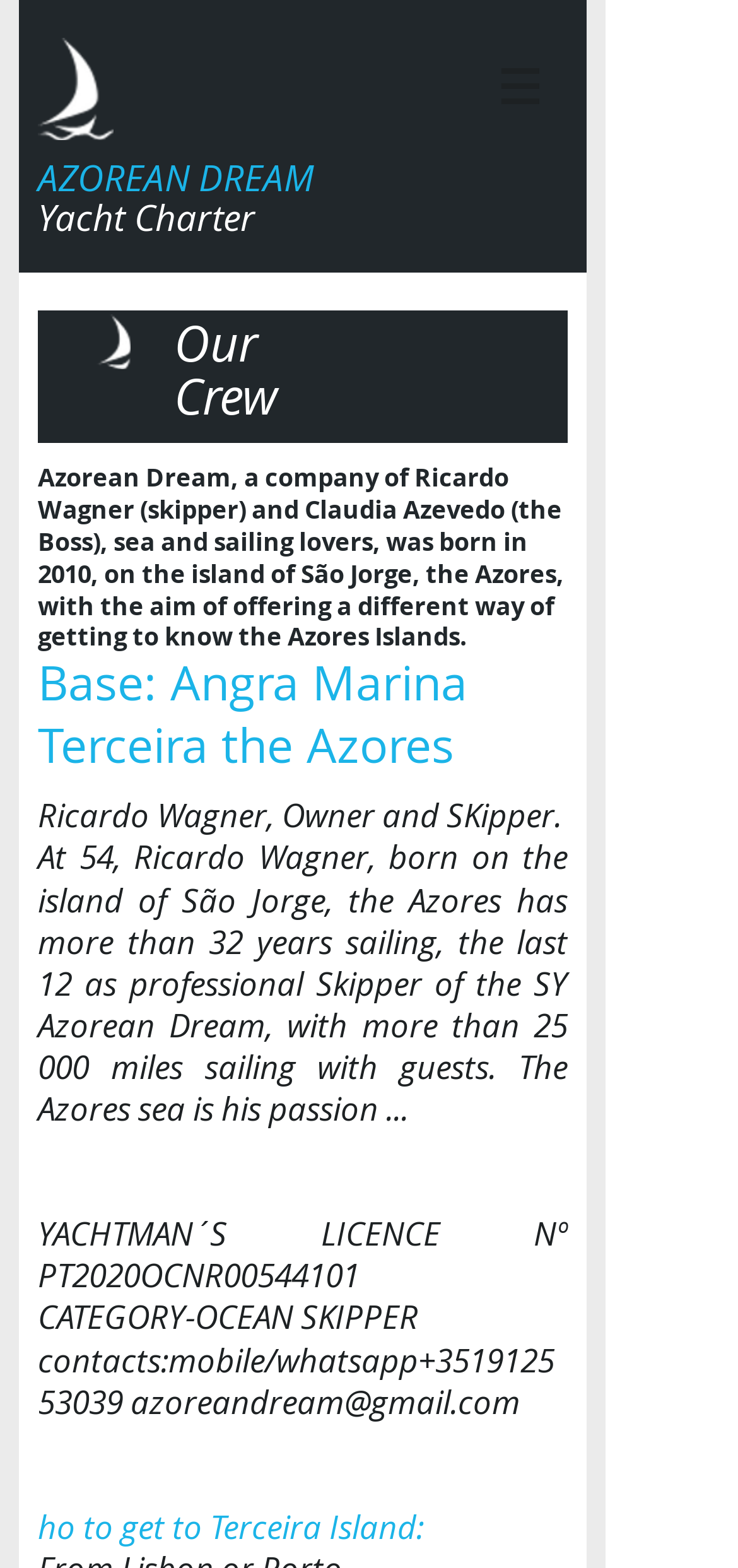Using the details from the image, please elaborate on the following question: Where is Azorean Dream based?

Based on the webpage, I found the text 'e: Angra Marina Terceira the Azores' which indicates that Azorean Dream is based in Terceira Island, the Azores.